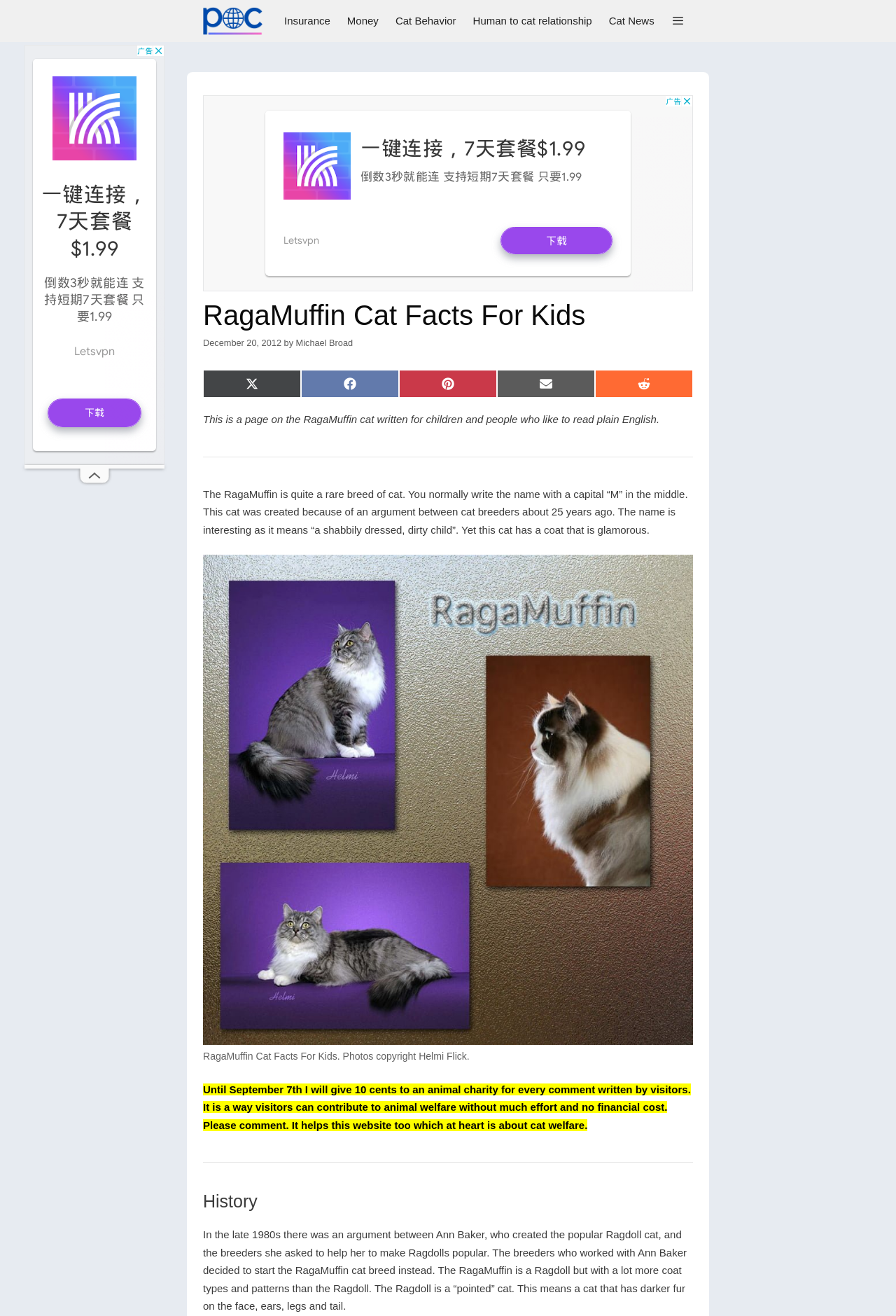Provide the bounding box coordinates of the section that needs to be clicked to accomplish the following instruction: "Click on the 'Share on Facebook' link."

[0.336, 0.281, 0.445, 0.302]